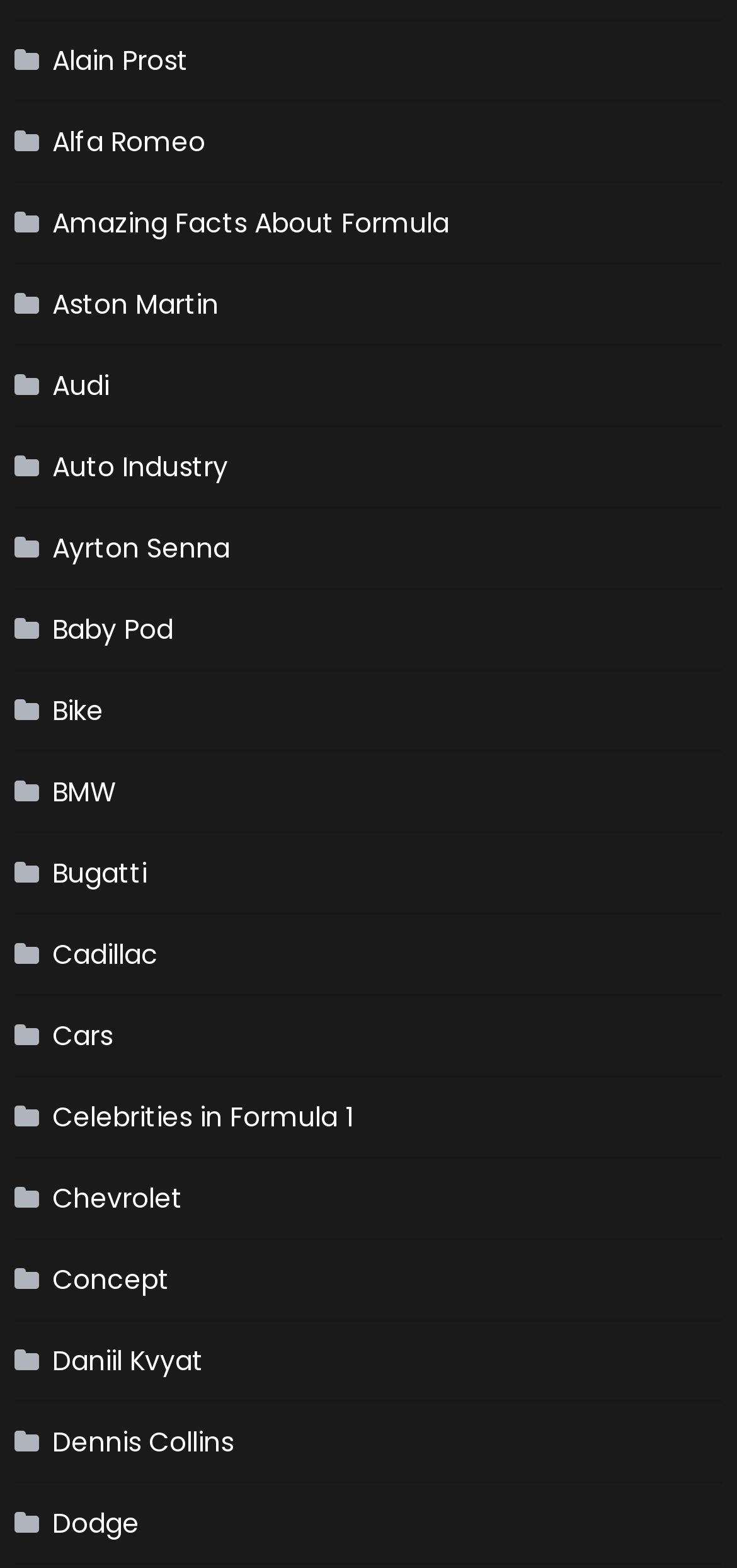Find the bounding box coordinates of the element's region that should be clicked in order to follow the given instruction: "Click on Alain Prost". The coordinates should consist of four float numbers between 0 and 1, i.e., [left, top, right, bottom].

[0.02, 0.019, 0.256, 0.058]